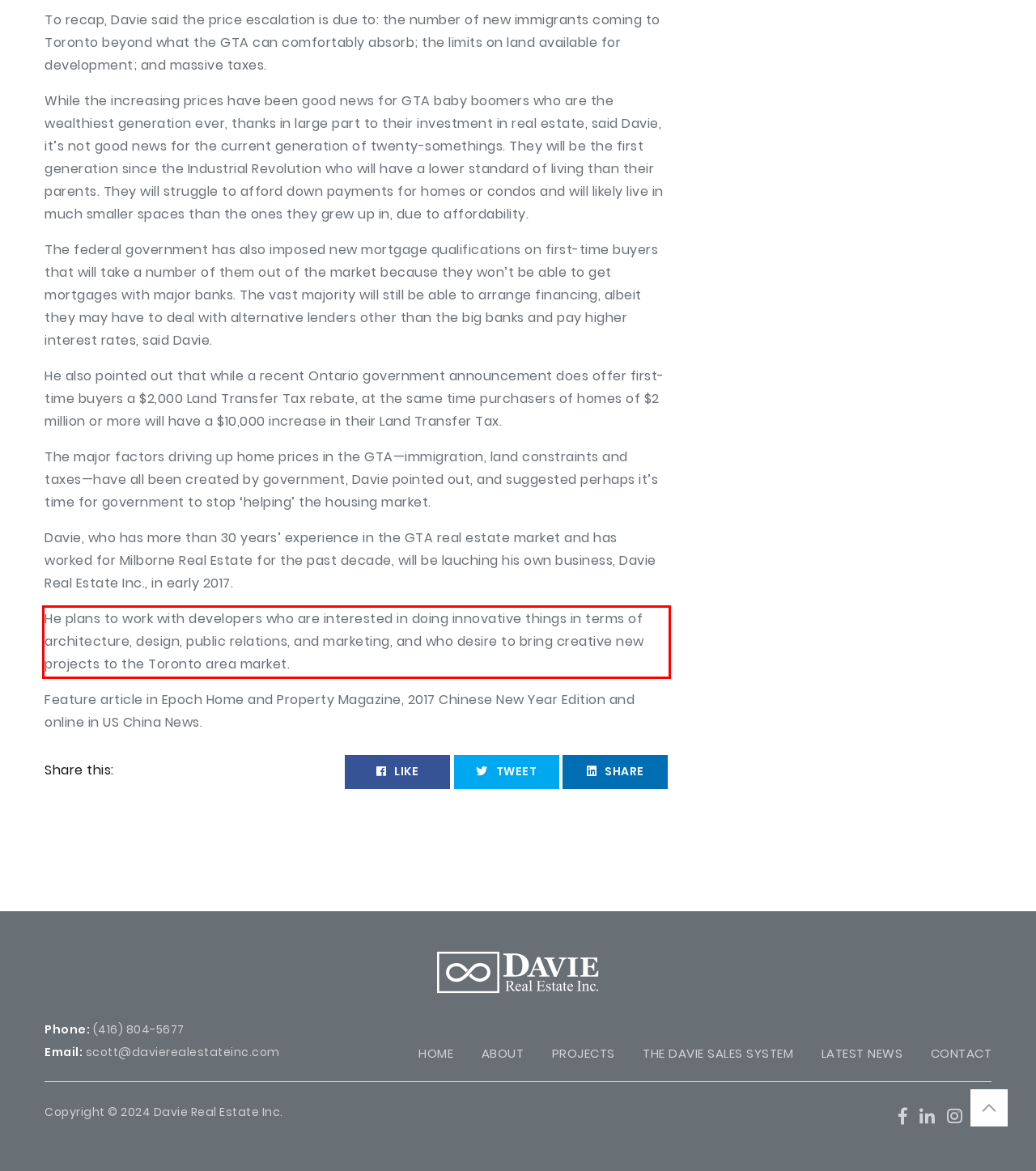You have a screenshot of a webpage with a red bounding box. Identify and extract the text content located inside the red bounding box.

He plans to work with developers who are interested in doing innovative things in terms of architecture, design, public relations, and marketing, and who desire to bring creative new projects to the Toronto area market.